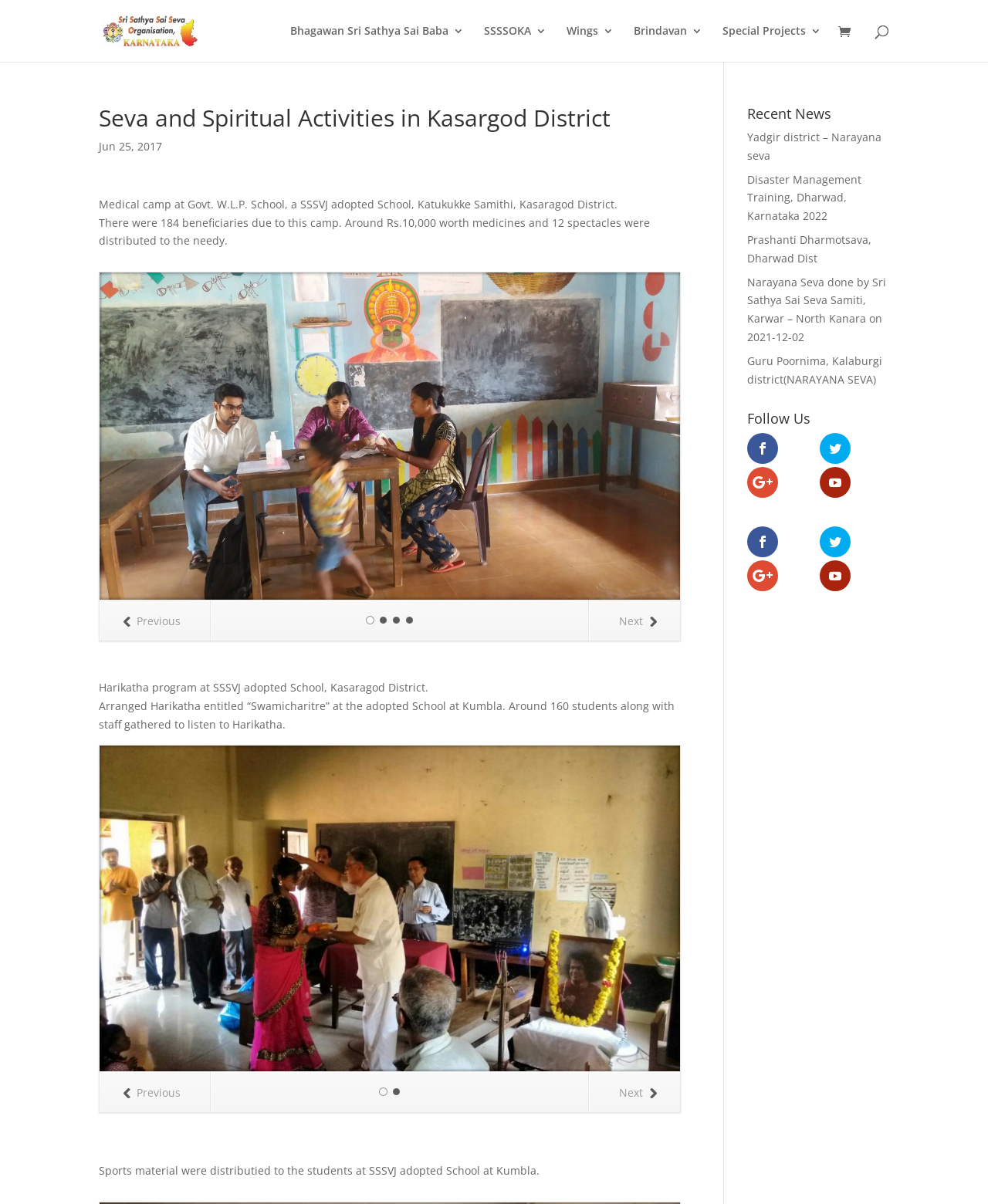Write a detailed summary of the webpage, including text, images, and layout.

The webpage is about Seva and Spiritual Activities in Kasargod District, Karnataka, organized by Sri Sathya Sai Seva Organisation. At the top, there is a logo of the organization, accompanied by a link to the organization's website. Below the logo, there are several links to different sections, including Bhagawan Sri Sathya Sai Baba, SSSSOKA, Wings, Brindavan, and Special Projects.

On the left side of the page, there is a search bar and a heading that reads "Seva and Spiritual Activities in Kasargod District". Below the heading, there are several paragraphs of text describing different activities, including a medical camp, a Harikatha program, and distribution of sports materials to students. Each paragraph is accompanied by a link to the next or previous activity.

On the right side of the page, there are two sections. The top section is headed "Recent News" and lists several links to news articles about different activities, including disaster management training, Narayana Seva, and Guru Poornima celebrations. The bottom section is headed "Follow Us" and lists links to the organization's social media profiles, including Facebook, Twitter, Google+, and YouTube.

At the bottom of the page, there is a section headed "Share This" with links to share the post on different social media platforms.